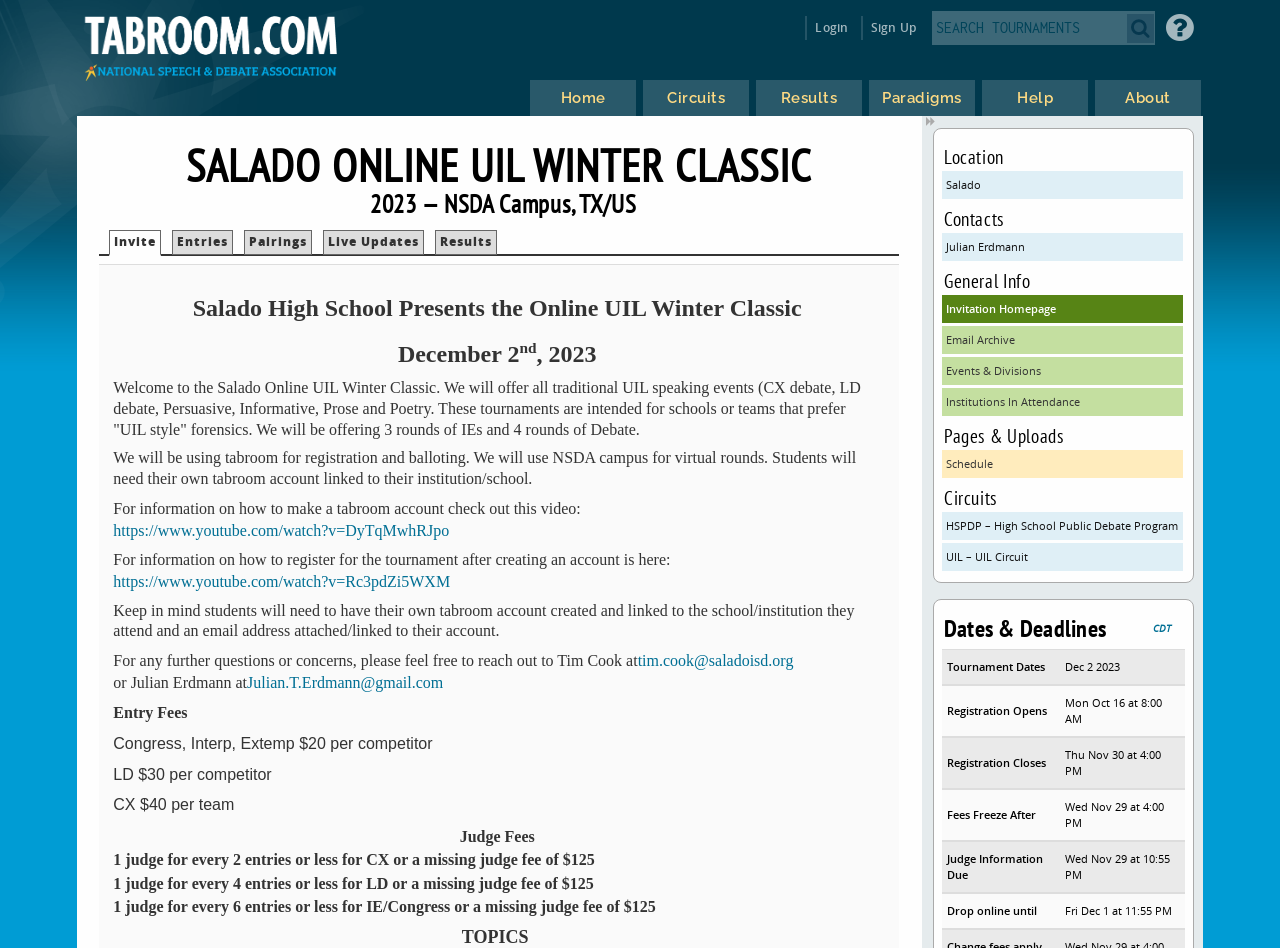Determine the bounding box coordinates of the region I should click to achieve the following instruction: "Get help from Tabroom". Ensure the bounding box coordinates are four float numbers between 0 and 1, i.e., [left, top, right, bottom].

[0.902, 0.008, 0.94, 0.051]